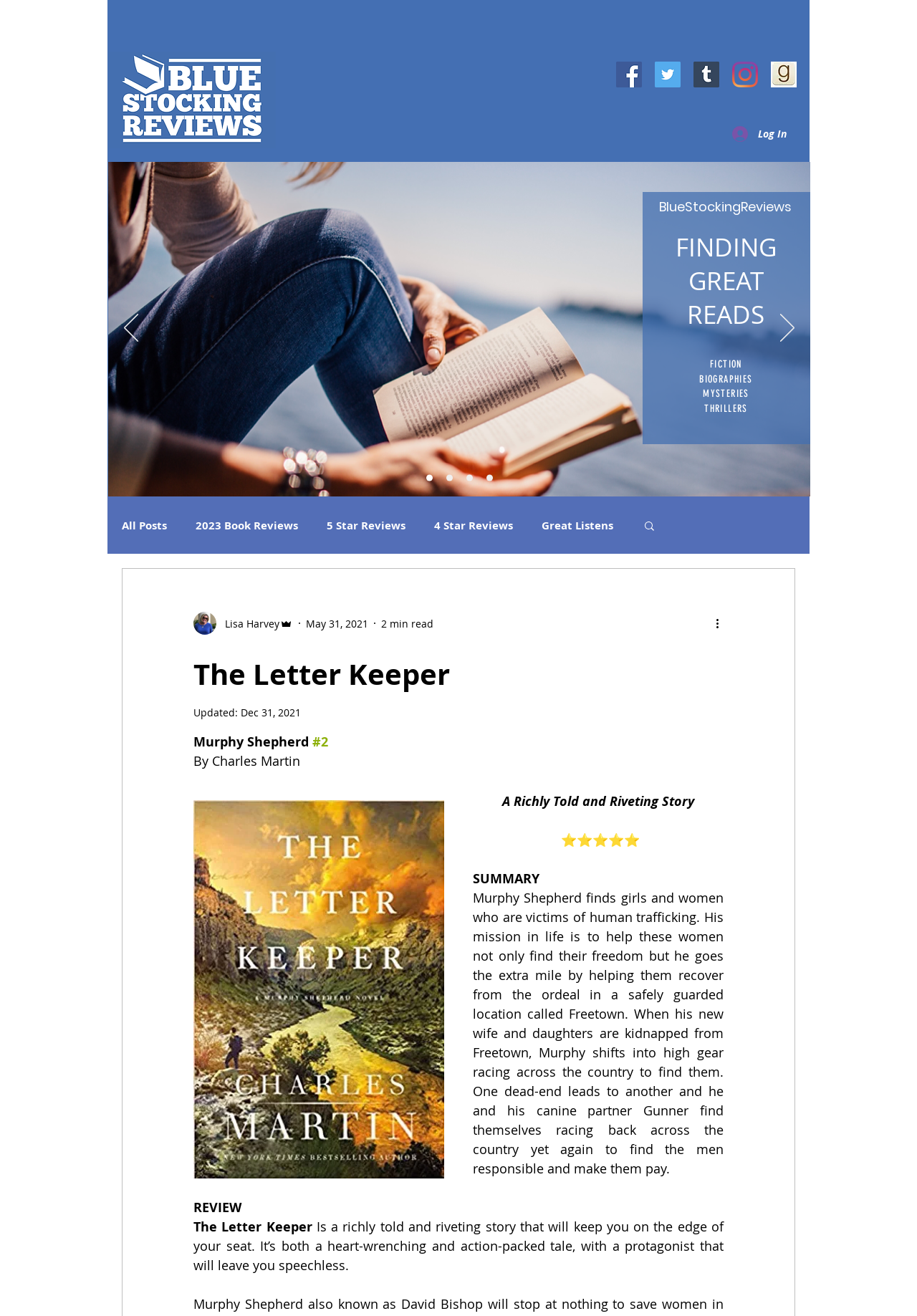Locate the bounding box of the UI element described by: "2023 Top Ten Best Books" in the given webpage screenshot.

[0.164, 0.611, 0.307, 0.622]